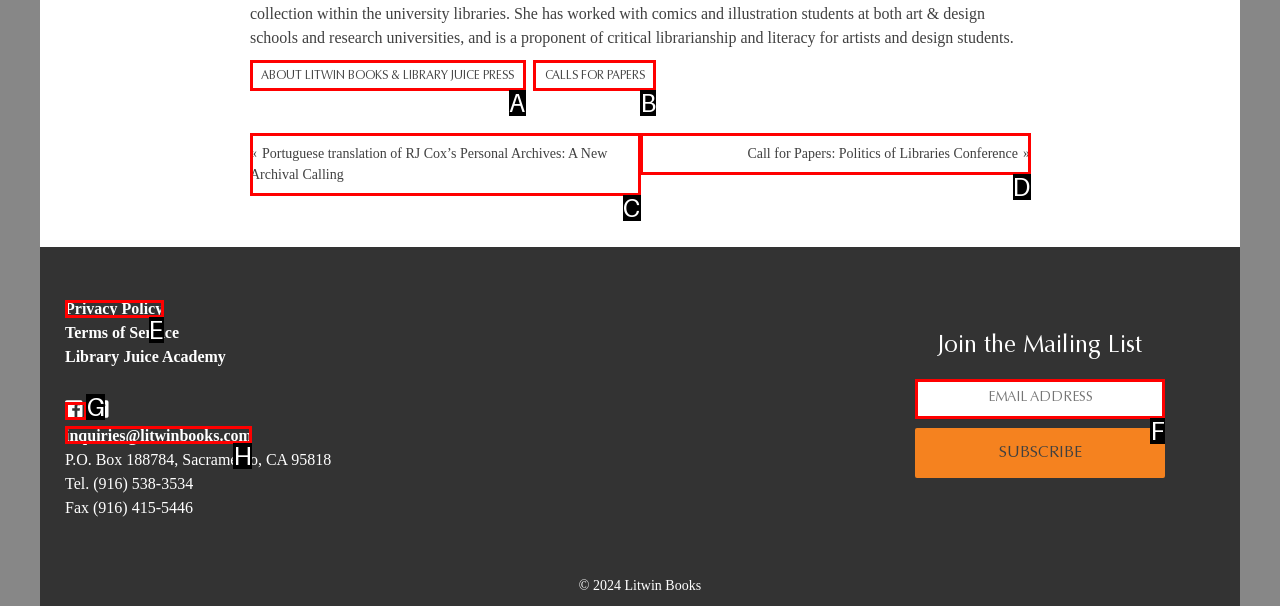Identify the letter of the UI element I need to click to carry out the following instruction: Enter email address

F